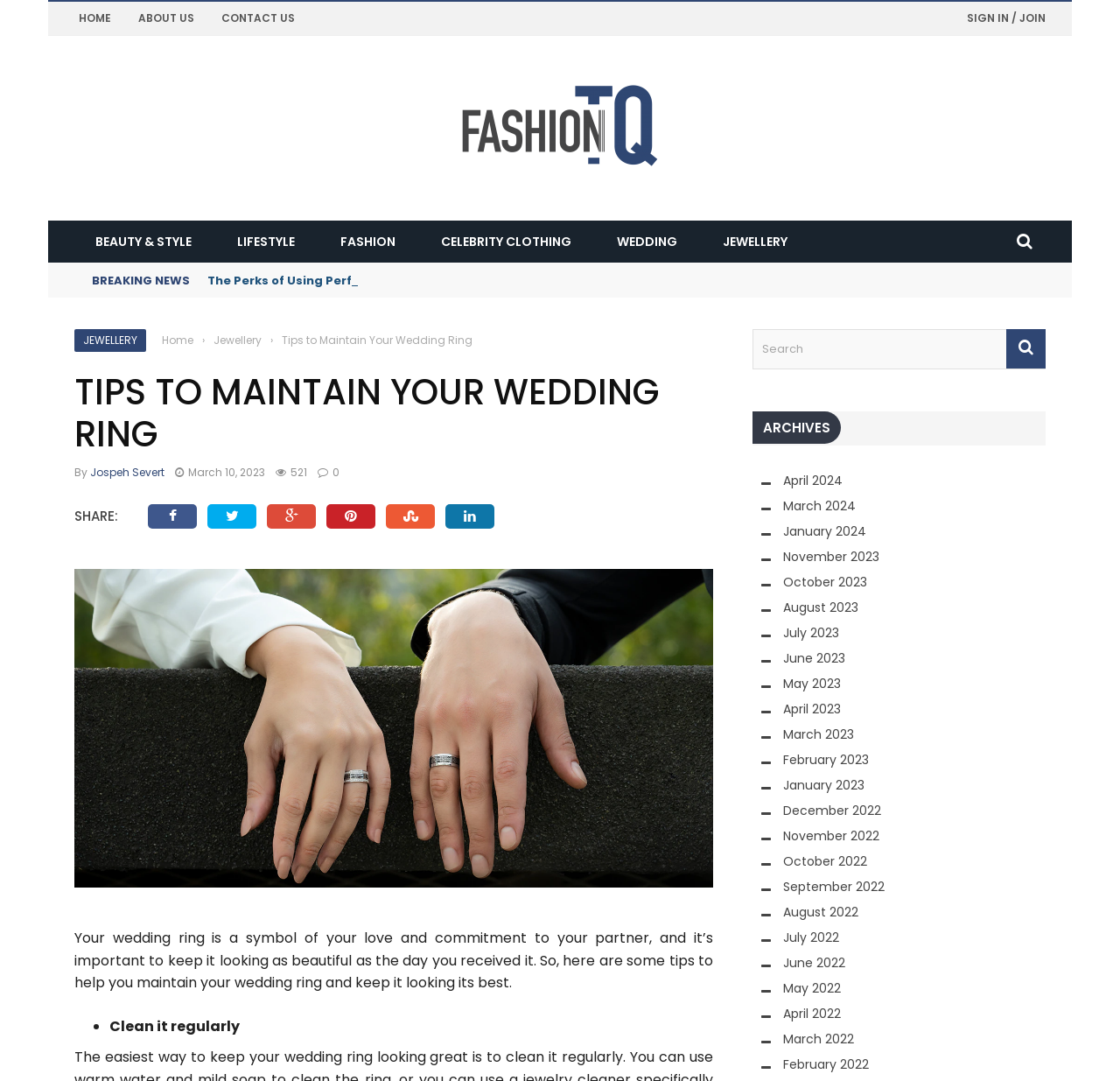What is the first tip to maintain a wedding ring?
Look at the image and provide a detailed response to the question.

The first tip to maintain a wedding ring can be found by looking at the list of tips in the article. The first item in the list is '• Clean it regularly', indicating that cleaning the ring regularly is the first tip.